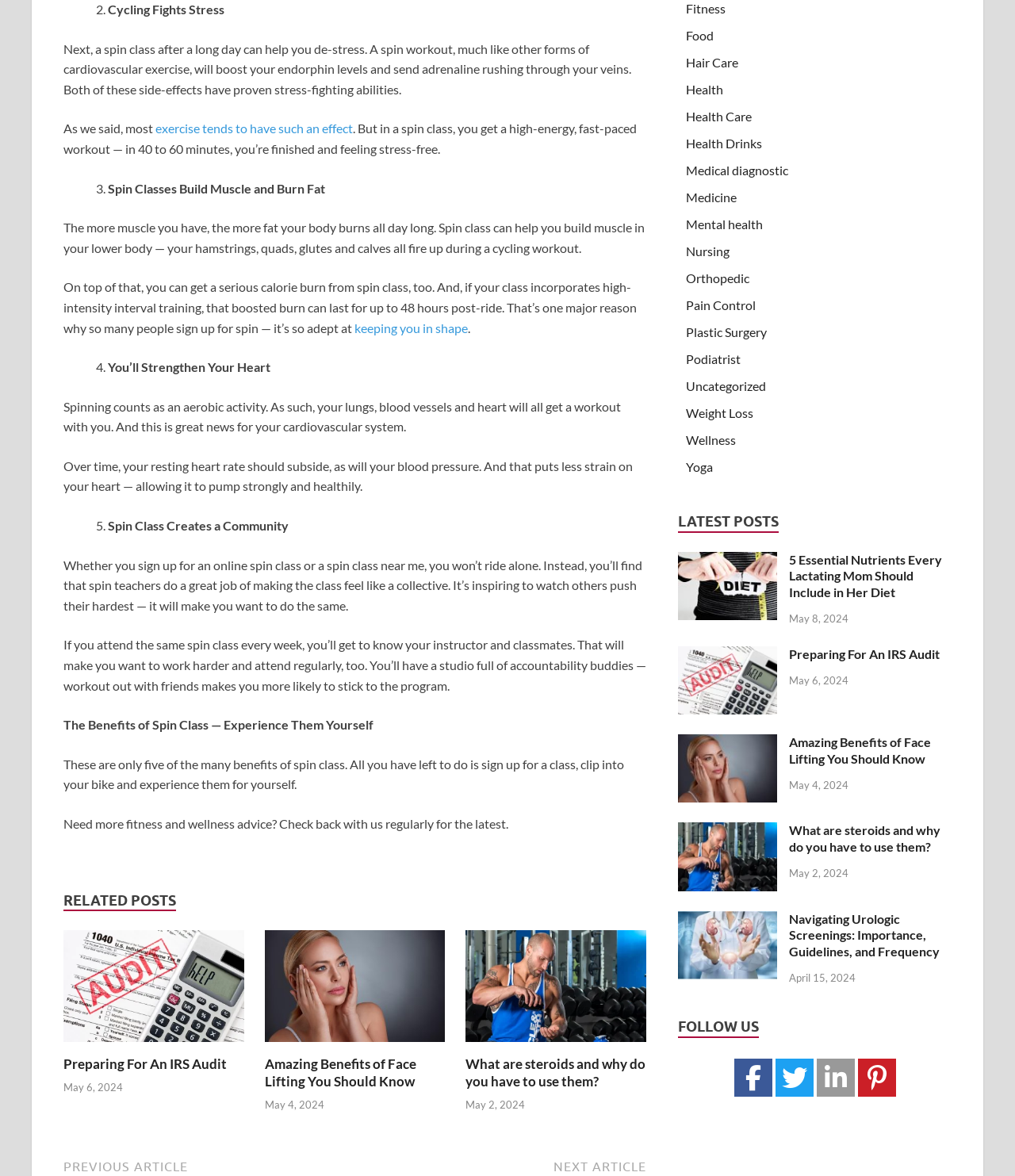What is the benefit of building muscle through spin class?
Analyze the screenshot and provide a detailed answer to the question.

The text element 'The more muscle you have, the more fat your body burns all day long.' suggests that building muscle through spin class leads to increased fat burning. This is a benefit of spin class mentioned in the webpage.